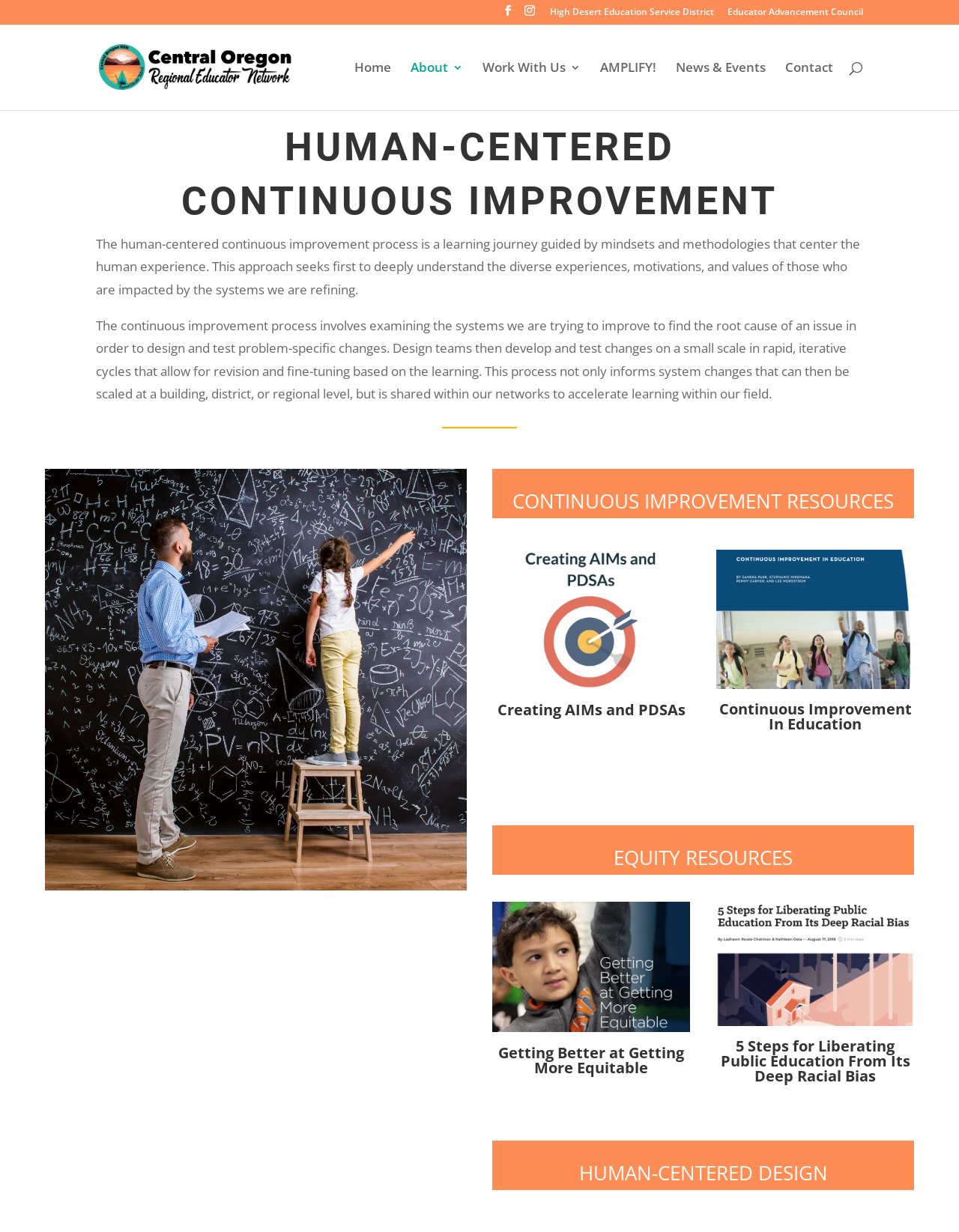What is the name of the education service district?
Please respond to the question with a detailed and thorough explanation.

I found the answer by looking at the links at the top of the webpage, where I saw 'High Desert Education Service District' as one of the options.